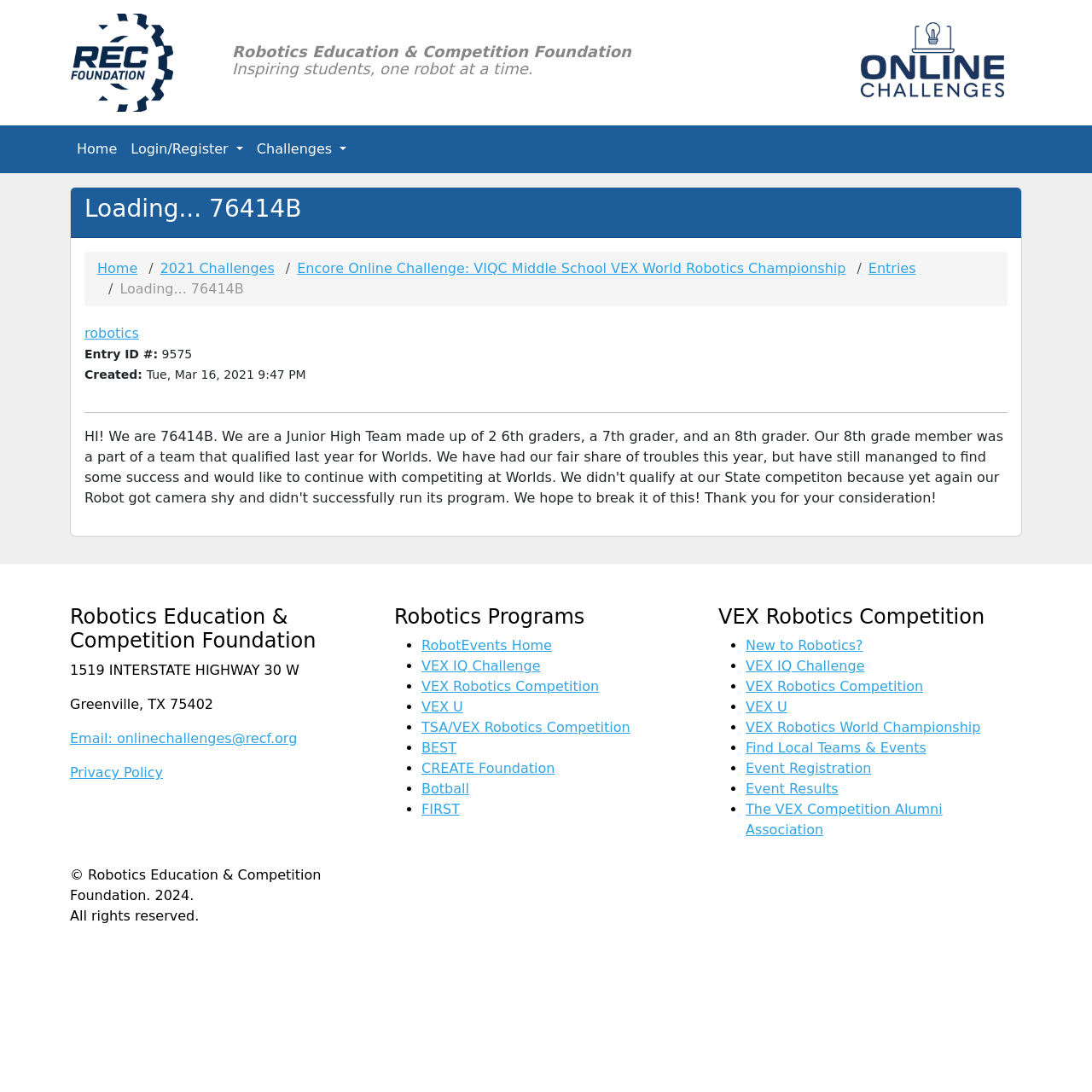Observe the image and answer the following question in detail: What is the purpose of the 'Login/Register' button?

The 'Login/Register' button is likely used to allow users to log in to their existing accounts or register for a new account on the website. This is a common functionality on websites that require user authentication.